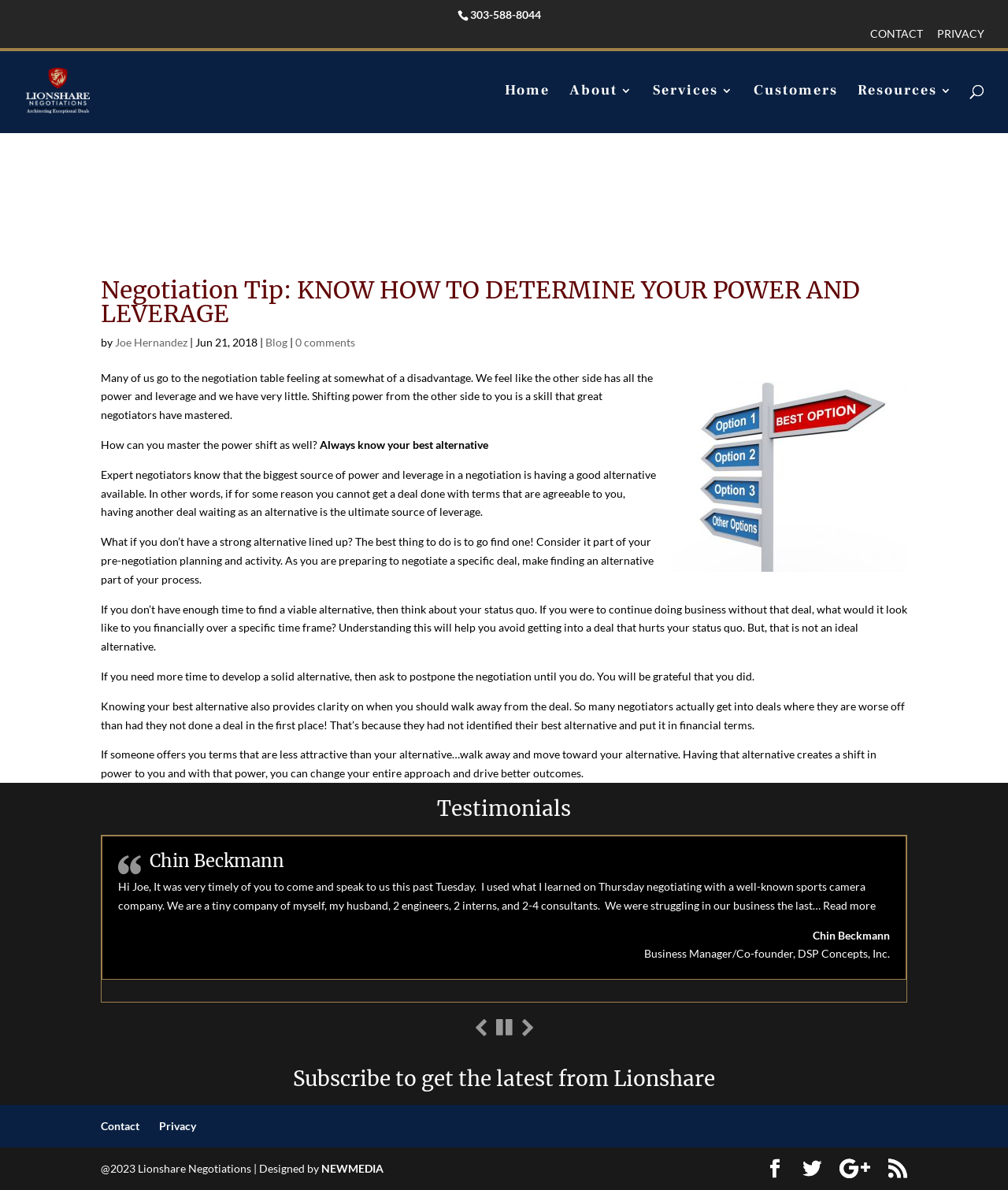Using the format (top-left x, top-left y, bottom-right x, bottom-right y), and given the element description, identify the bounding box coordinates within the screenshot: Home

[0.501, 0.071, 0.545, 0.112]